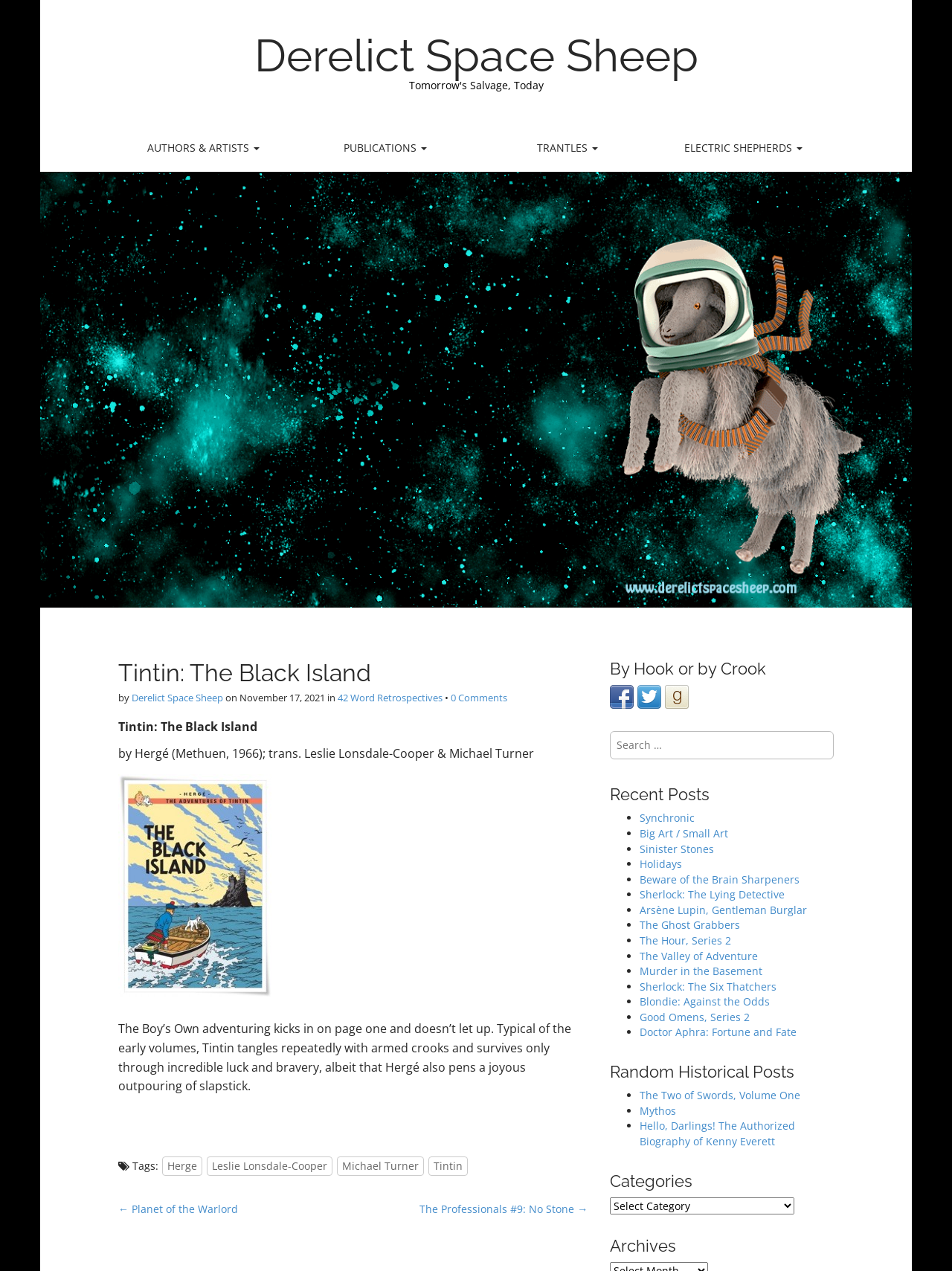What is the category of the post? Refer to the image and provide a one-word or short phrase answer.

42 Word Retrospectives